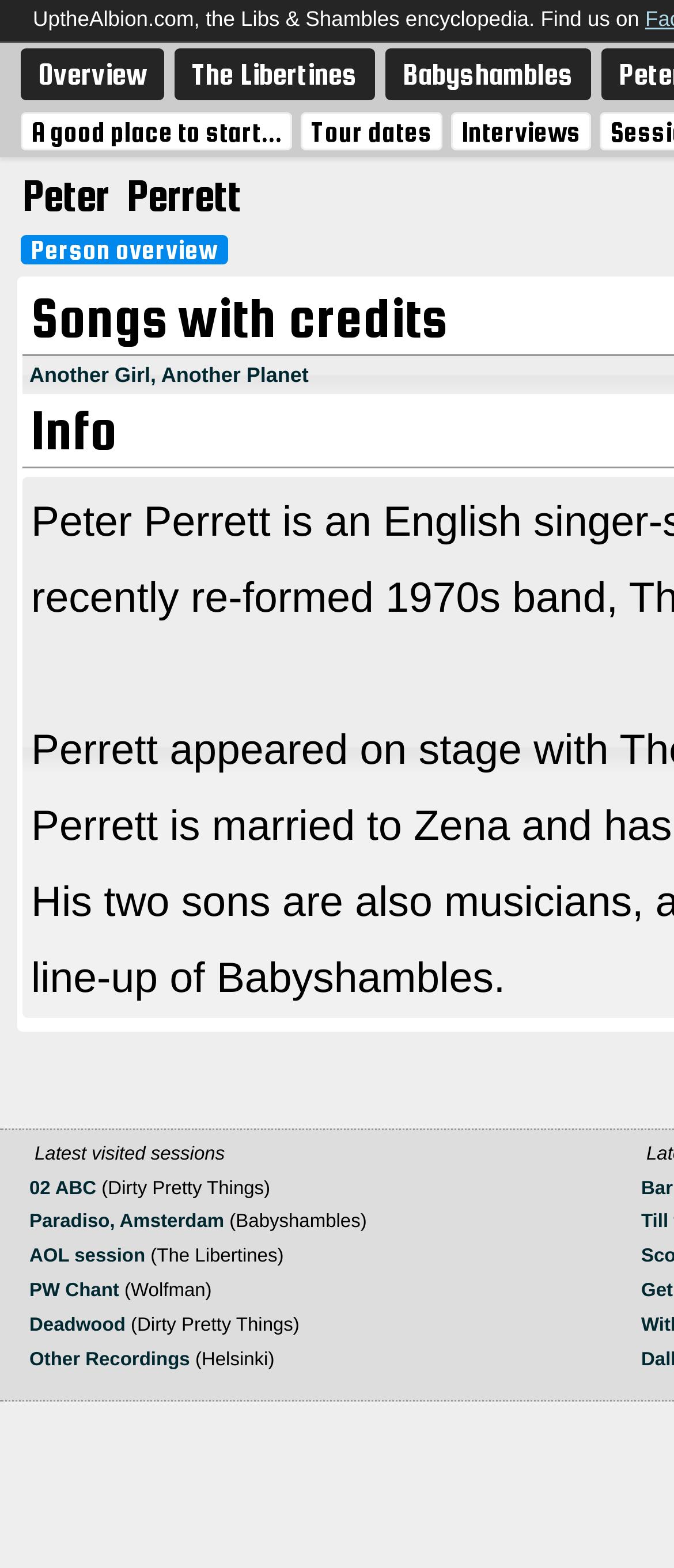Please indicate the bounding box coordinates of the element's region to be clicked to achieve the instruction: "Go to Overview". Provide the coordinates as four float numbers between 0 and 1, i.e., [left, top, right, bottom].

[0.031, 0.031, 0.244, 0.064]